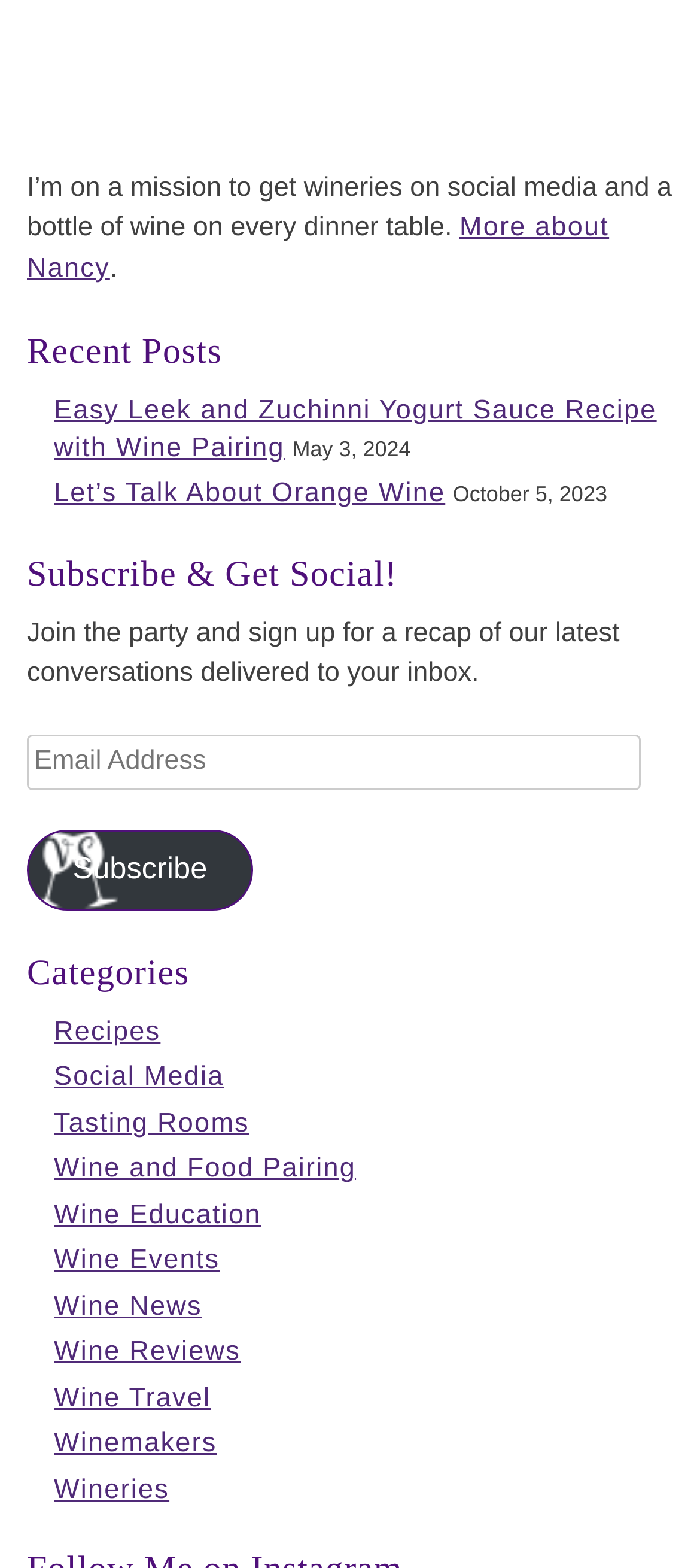Identify the coordinates of the bounding box for the element described below: "More about Nancy". Return the coordinates as four float numbers between 0 and 1: [left, top, right, bottom].

[0.038, 0.135, 0.87, 0.181]